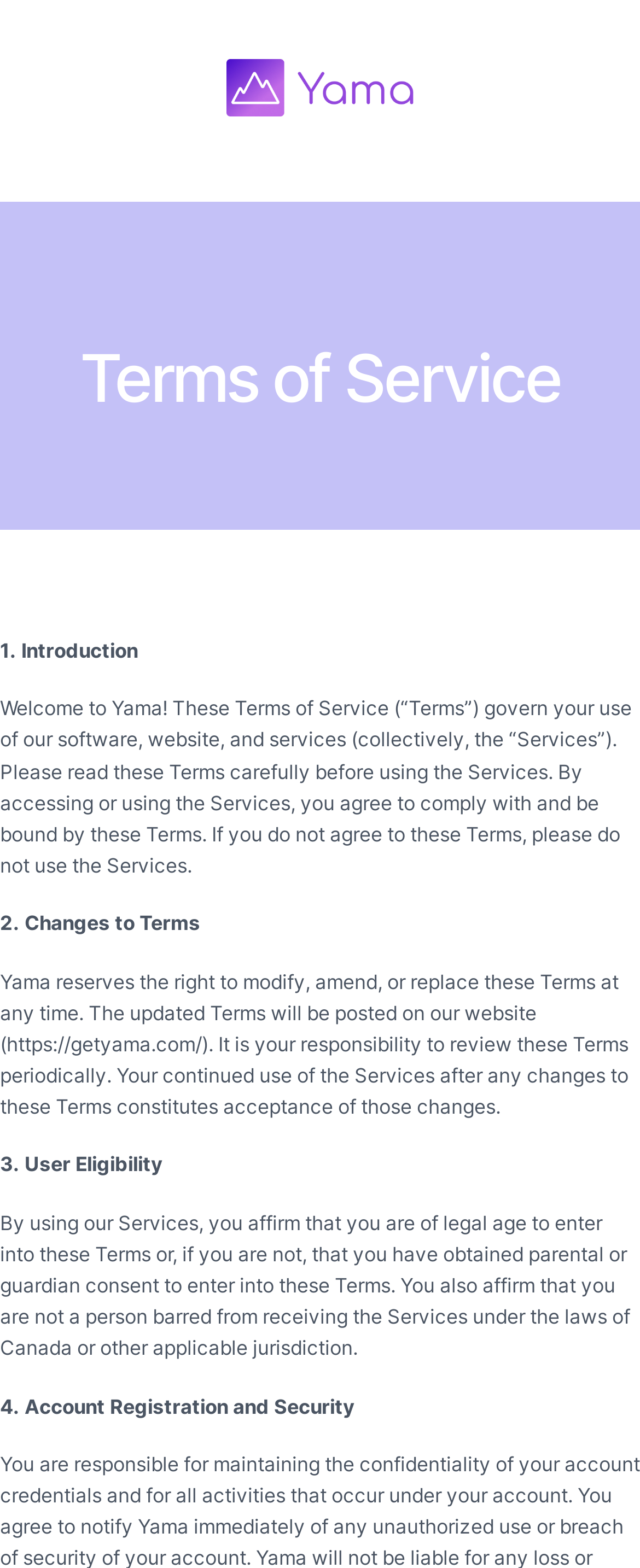Illustrate the webpage's structure and main components comprehensively.

The webpage is titled "Terms of Service - Yama" and features a Yama logo at the top, centered horizontally, taking up about a third of the screen width. Below the logo, there is a heading "Terms of Service" that spans the full width of the screen.

The main content of the page is divided into sections, each with a numbered title and a corresponding paragraph of text. The first section, "1. Introduction", is located below the heading and takes up about a quarter of the screen height. The text in this section welcomes users to Yama and explains that the terms of service govern the use of their software, website, and services.

Below the introduction, there are three more sections: "2. Changes to Terms", "3. User Eligibility", and "4. Account Registration and Security". Each section has a brief title followed by a longer paragraph of text that explains the specific terms and conditions. The text in these sections is dense and takes up most of the screen height.

There are no images on the page apart from the Yama logo at the top. The overall layout is simple, with a clear hierarchy of headings and text, making it easy to navigate and read.